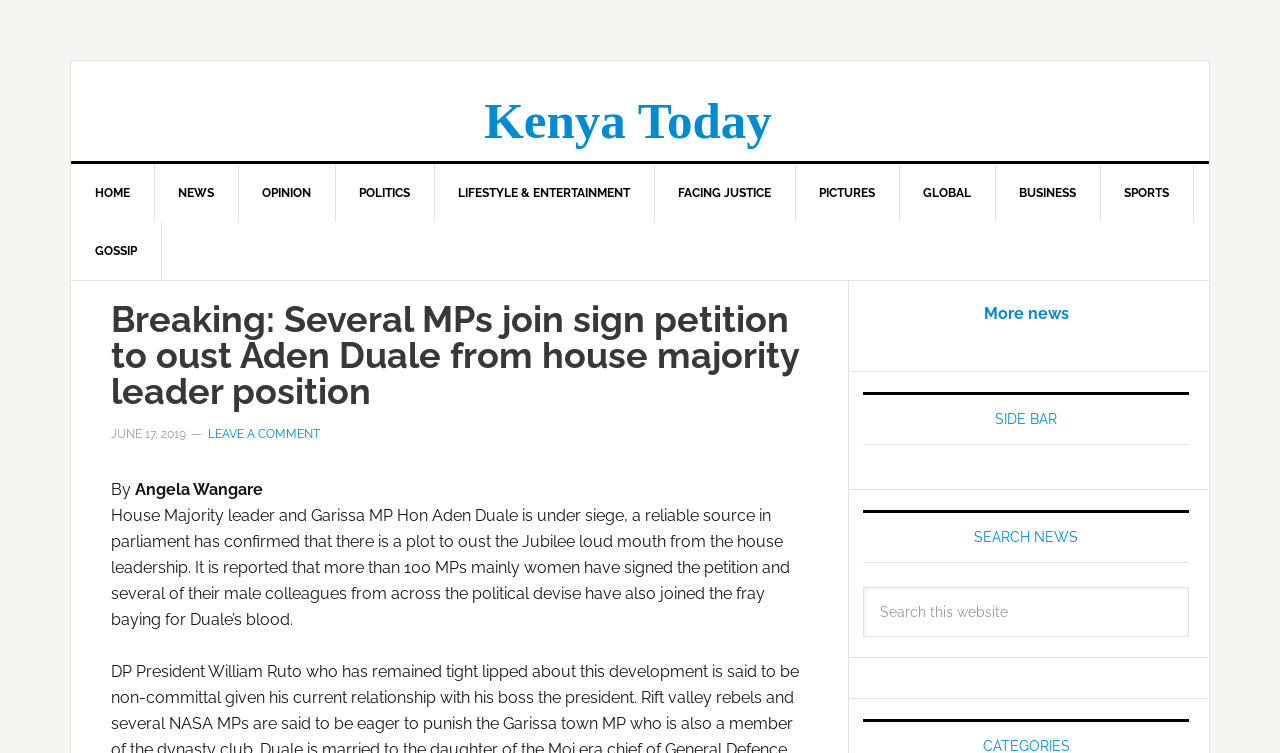How many links are in the main navigation?
Please look at the screenshot and answer in one word or a short phrase.

11